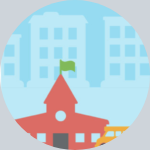Explain in detail what you see in the image.

The image features a vibrant and colorful illustration depicting a school building prominently in the foreground, characterized by its red structure and a green flag atop its roof. Behind the school, there are several stylized city buildings in soft blues and whites, creating a cheerful urban landscape. A yellow school bus is visible, adding to the educational theme and suggesting a connection to students commuting to school. This visually engaging image represents the concept of education, making it fitting for discussions about educational solutions and services, particularly in the context of a technology company focused on enhancing learning experiences. The overall design emphasizes accessibility and a modern approach to education, suitable for a wide audience.